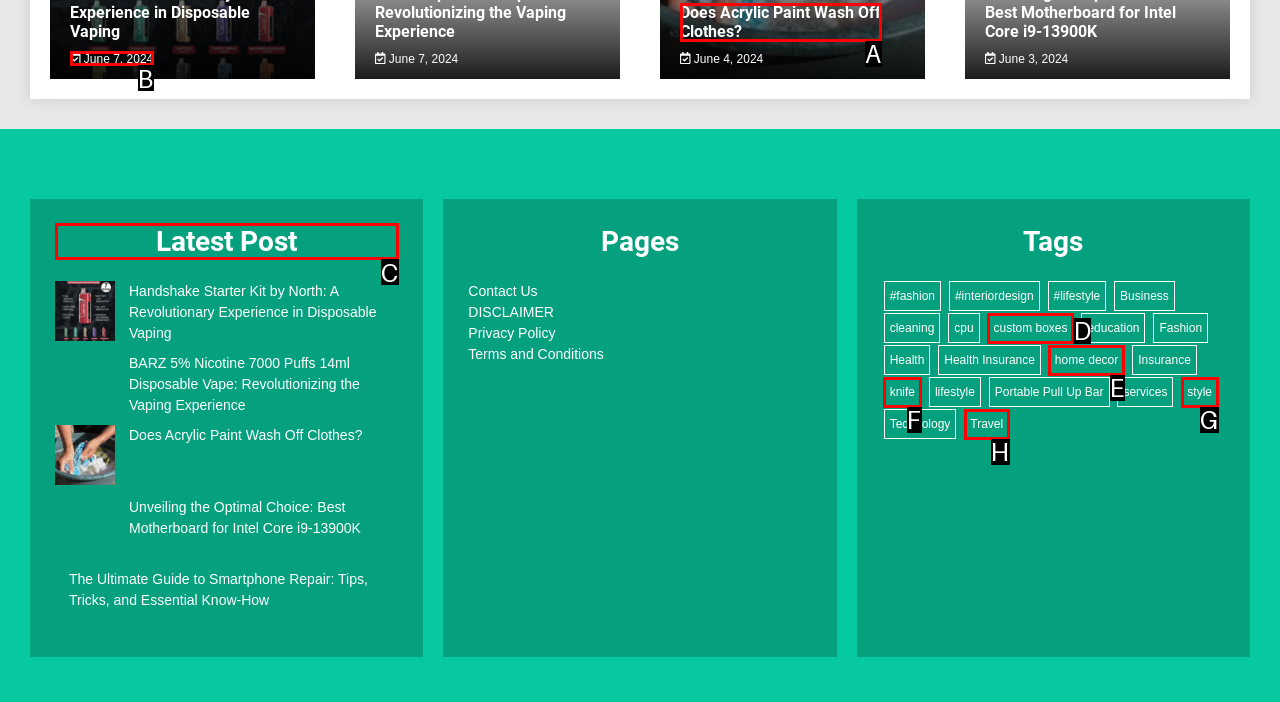Indicate which lettered UI element to click to fulfill the following task: Read the 'Latest Post' section
Provide the letter of the correct option.

C